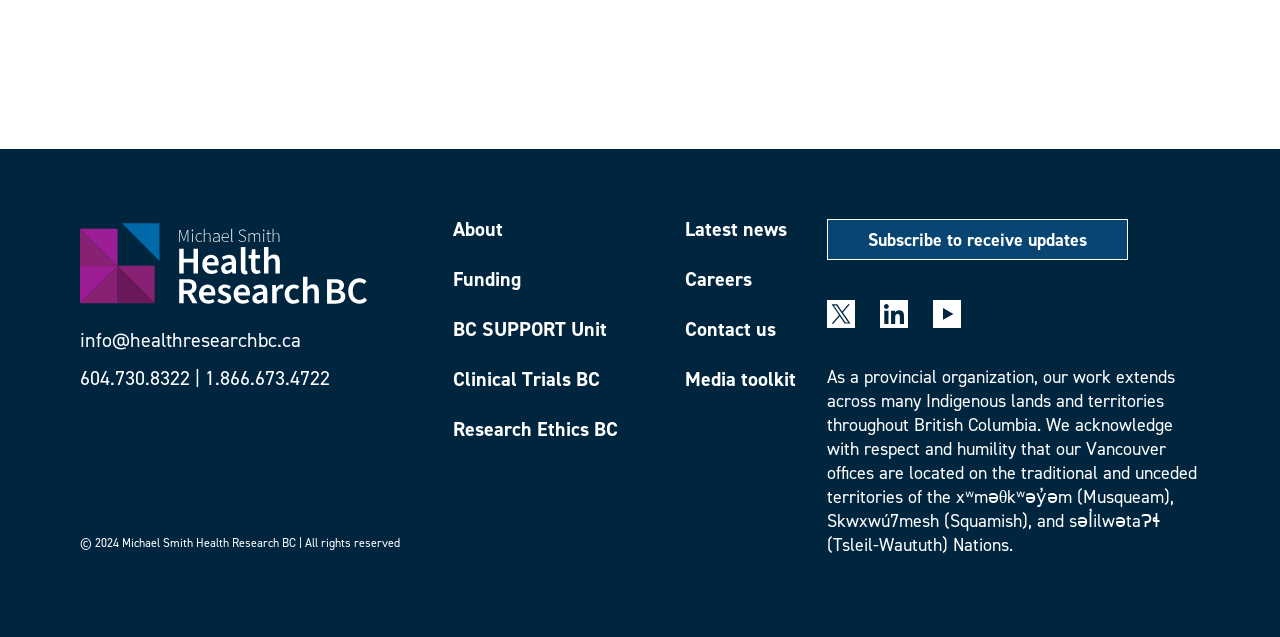Determine the bounding box coordinates of the UI element described below. Use the format (top-left x, top-left y, bottom-right x, bottom-right y) with floating point numbers between 0 and 1: Careers

[0.535, 0.422, 0.646, 0.482]